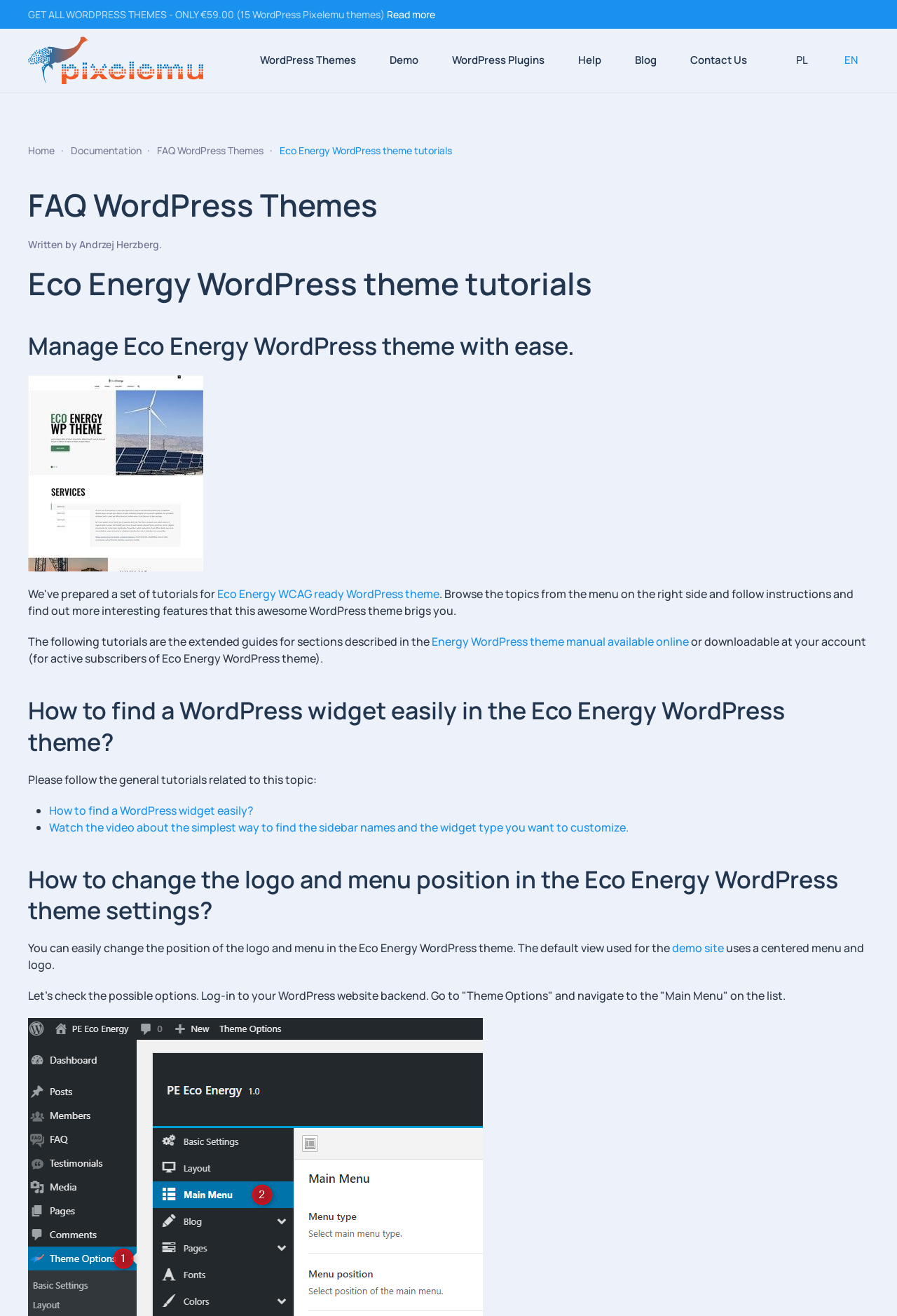Use a single word or phrase to respond to the question:
What is the name of the WordPress theme?

Eco Energy